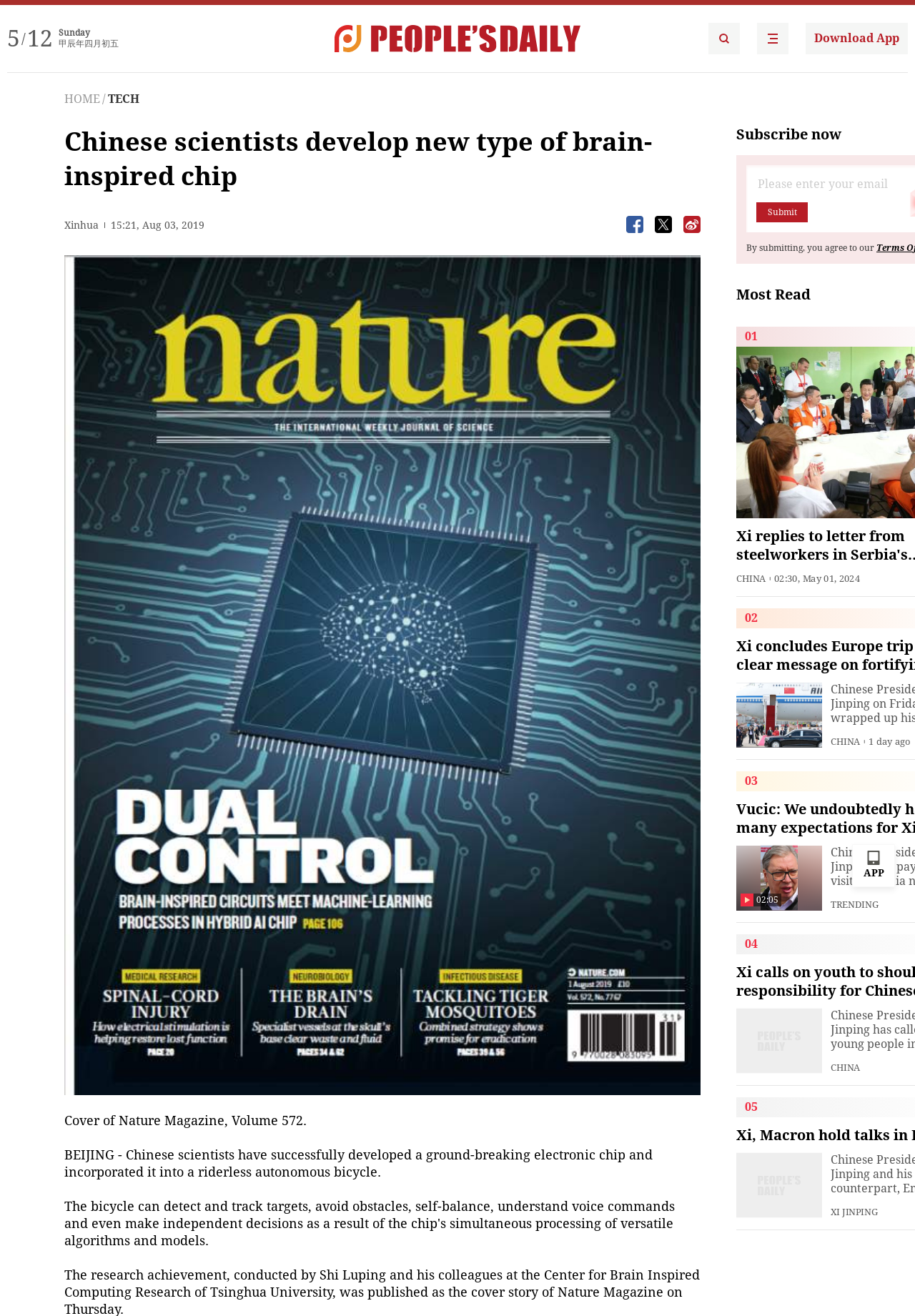Give a detailed account of the webpage.

This webpage appears to be a news article from People's Daily English language App. At the top, there is a date and time indicator showing "5/12 Sunday" and a Chinese calendar date. Below this, there are two links to the app's homepage, accompanied by images.

The main article title, "Chinese scientists develop new type of brain-inspired chip", is prominently displayed in the middle of the page. Below the title, there is a subtitle "BEIJING - Chinese scientists have successfully developed a ground-breaking electronic chip and incorporated it into a riderless autonomous bicycle." 

To the left of the article, there is a menu with links to "HOME" and "TECH" sections. Above the article, there is a "Download App" button and a "Subscribe now" button. 

The article is accompanied by an image that takes up most of the page's width. Below the image, there are three buttons with icons, likely for sharing or interacting with the article.

On the right side of the page, there is a "Most Read" section with three articles listed, each with a title, a category label ("CHINA"), and a timestamp. Each article is accompanied by an image. 

At the bottom of the page, there is a "Submit" button and a text "By submitting, you agree to our..." indicating a terms of service agreement.